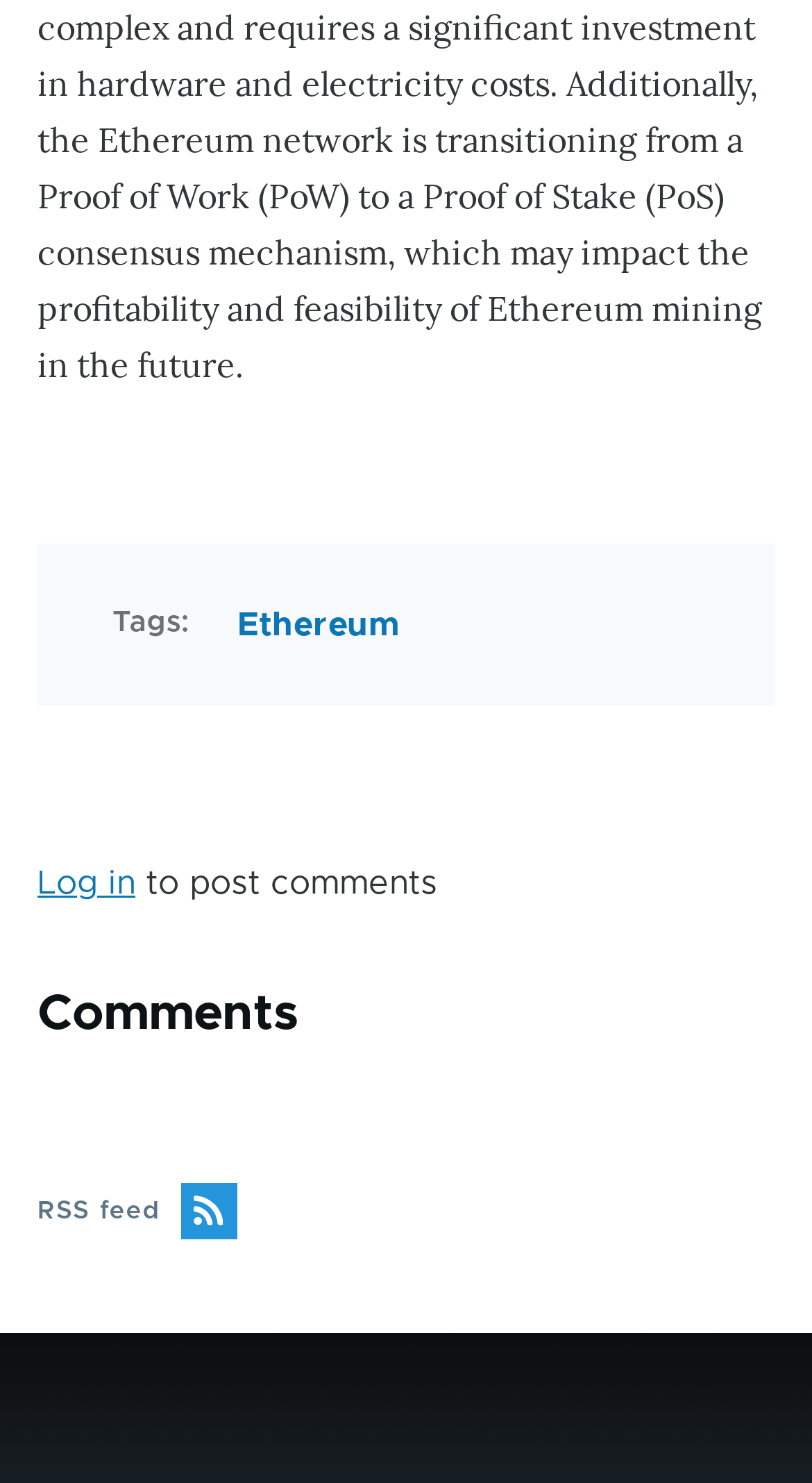What is the purpose of logging in?
Please use the visual content to give a single word or phrase answer.

to post comments